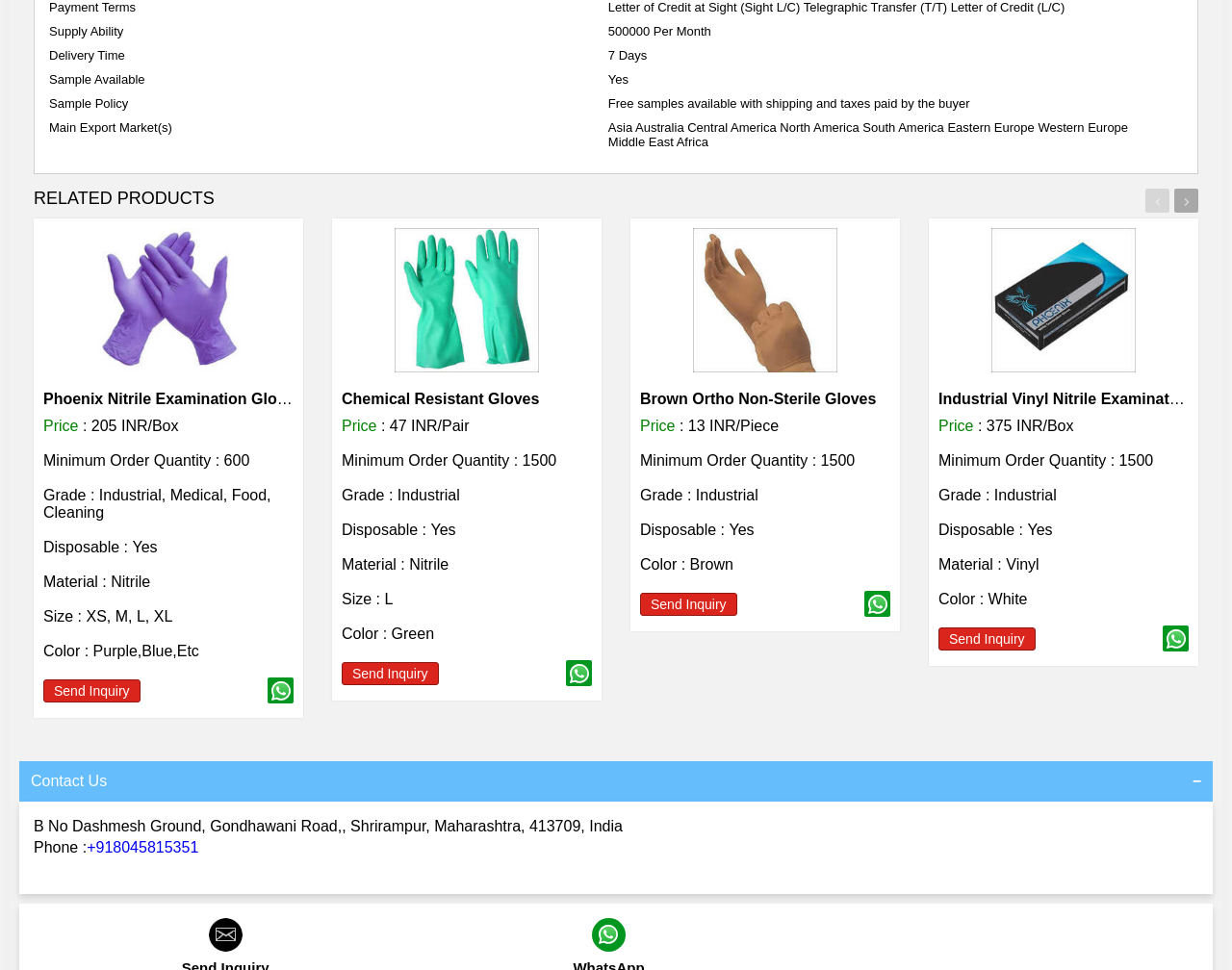What is the price of the Phoenix Nitrile Examination Gloves?
Based on the image, give a concise answer in the form of a single word or short phrase.

205 INR/Box